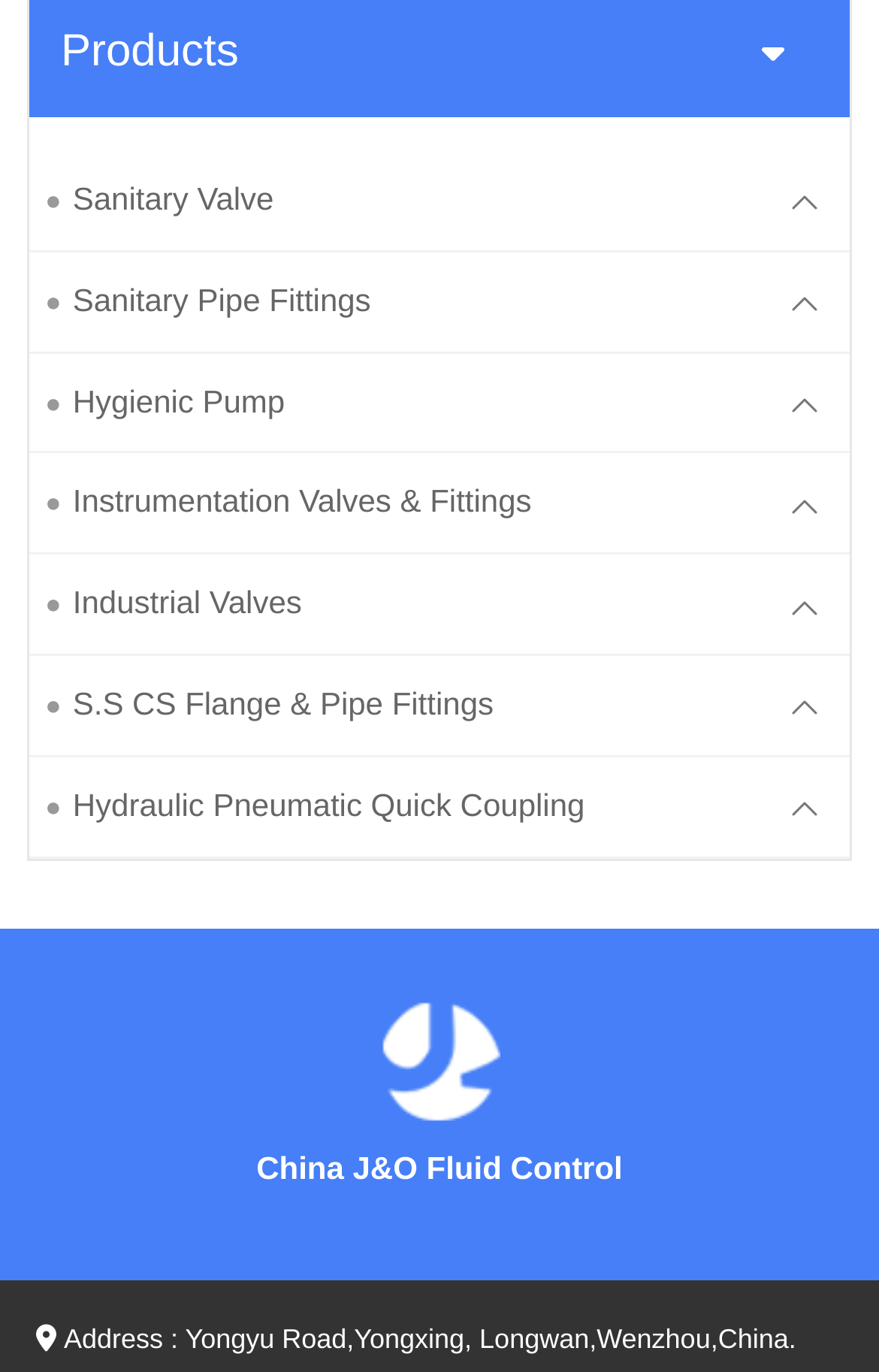Provide a short answer using a single word or phrase for the following question: 
How many toggle buttons are on the page?

7